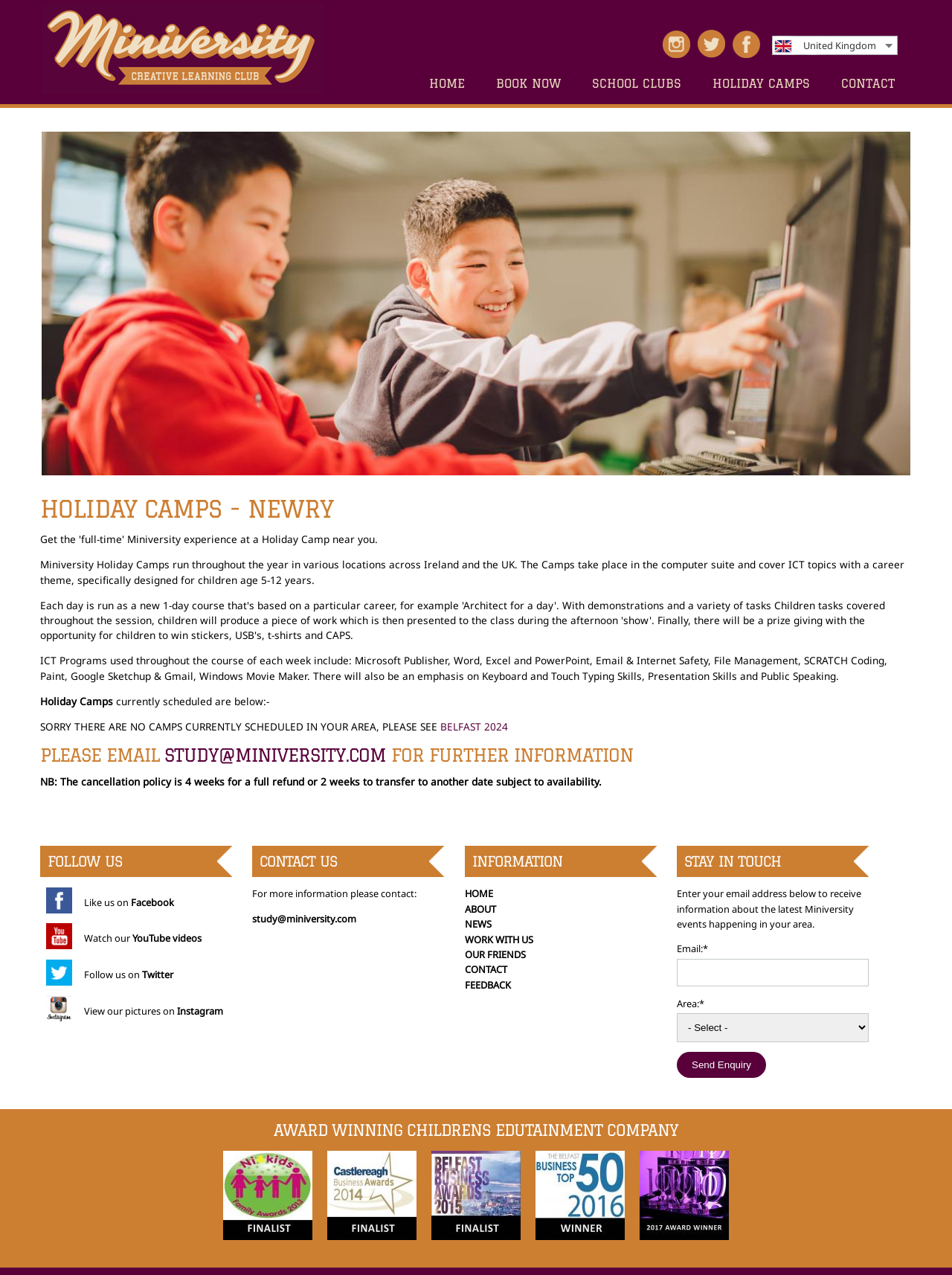From the element description study@miniversity.com, predict the bounding box coordinates of the UI element. The coordinates must be specified in the format (top-left x, top-left y, bottom-right x, bottom-right y) and should be within the 0 to 1 range.

[0.172, 0.584, 0.405, 0.6]